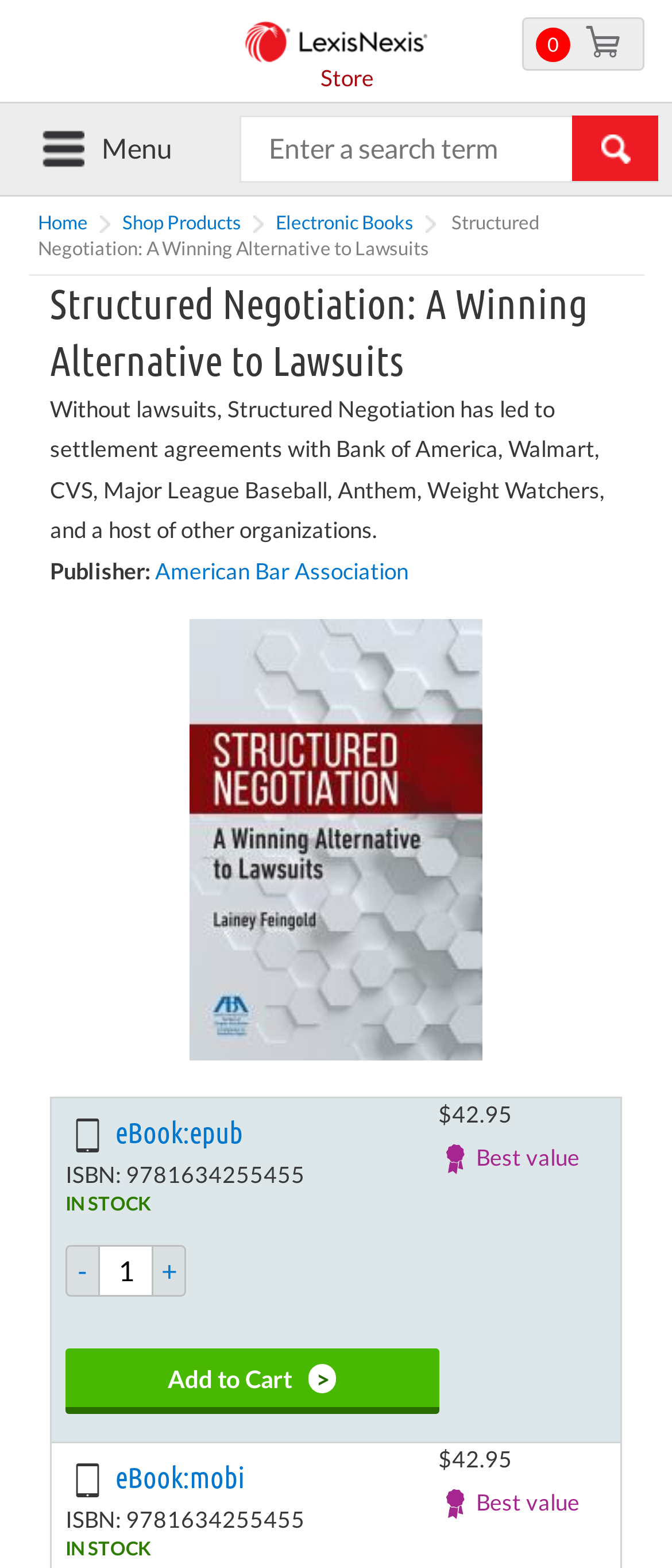Please specify the bounding box coordinates of the area that should be clicked to accomplish the following instruction: "View eBook details". The coordinates should consist of four float numbers between 0 and 1, i.e., [left, top, right, bottom].

[0.097, 0.711, 0.164, 0.739]